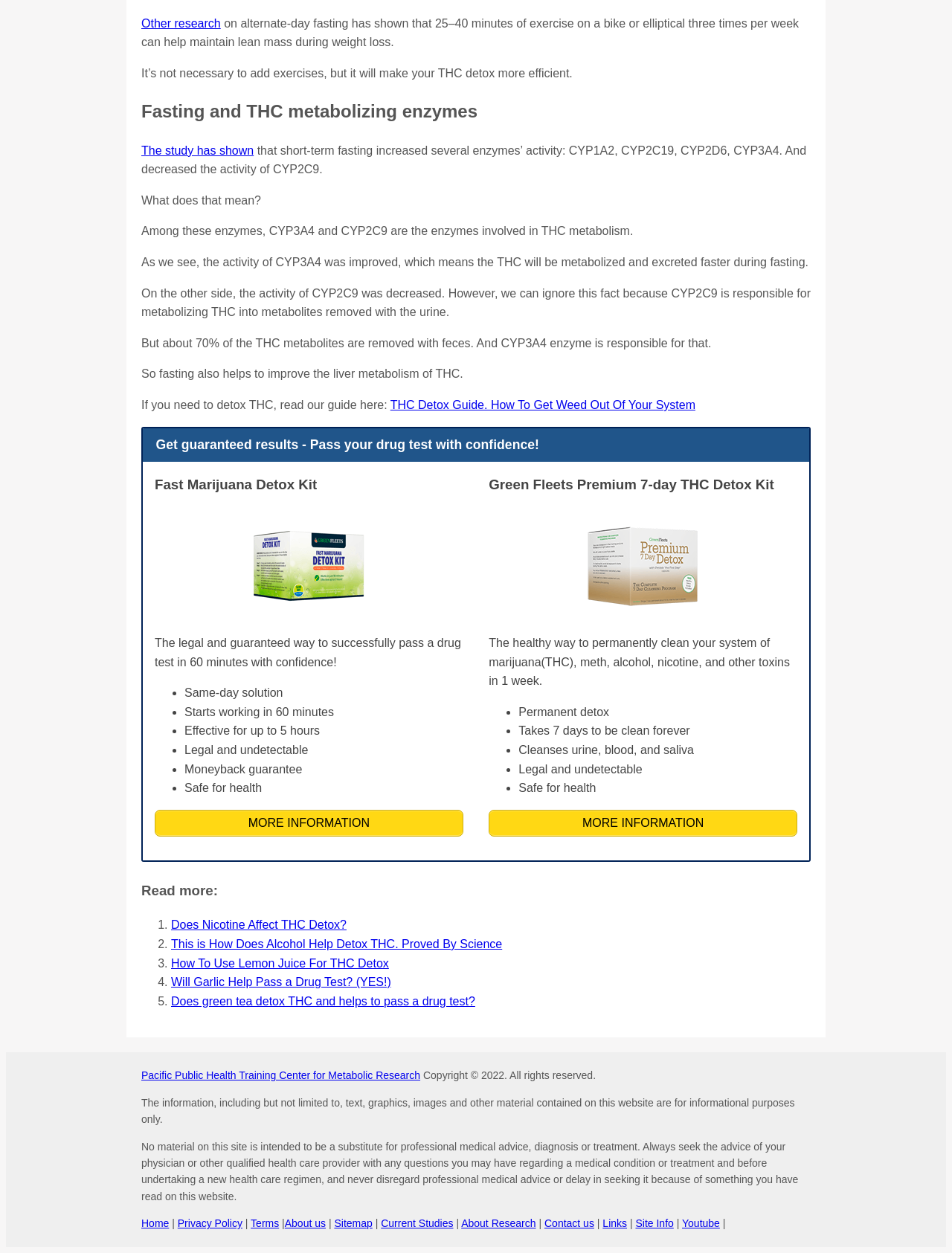Please analyze the image and give a detailed answer to the question:
How long does the Green Fleets Premium 7-day THC Detox Kit take to work?

According to the webpage, the Green Fleets Premium 7-day THC Detox Kit takes 7 days to permanently clean the system of marijuana (THC) and other toxins.